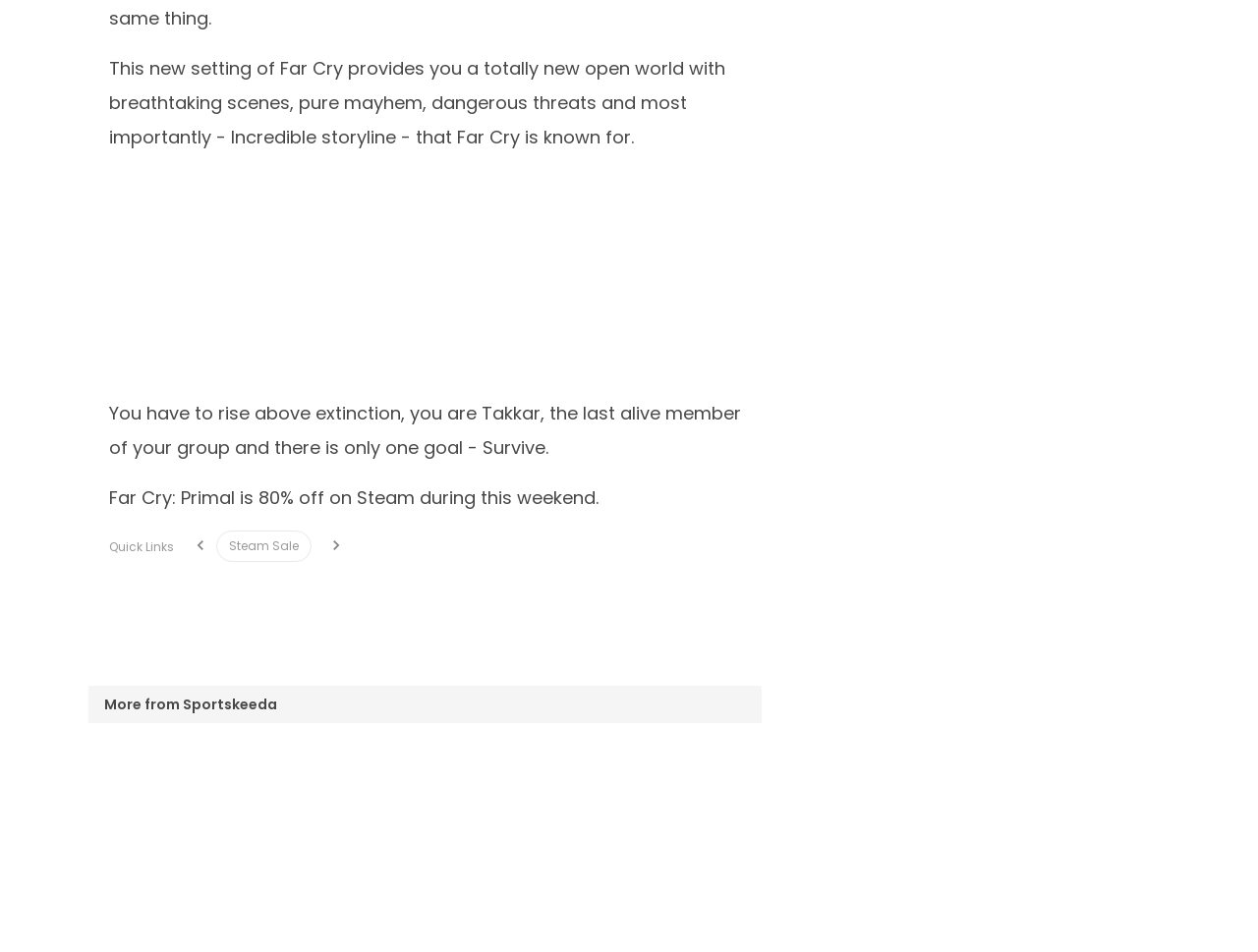What is the purpose of the button with the image?
Using the image as a reference, answer the question with a short word or phrase.

Quick Links